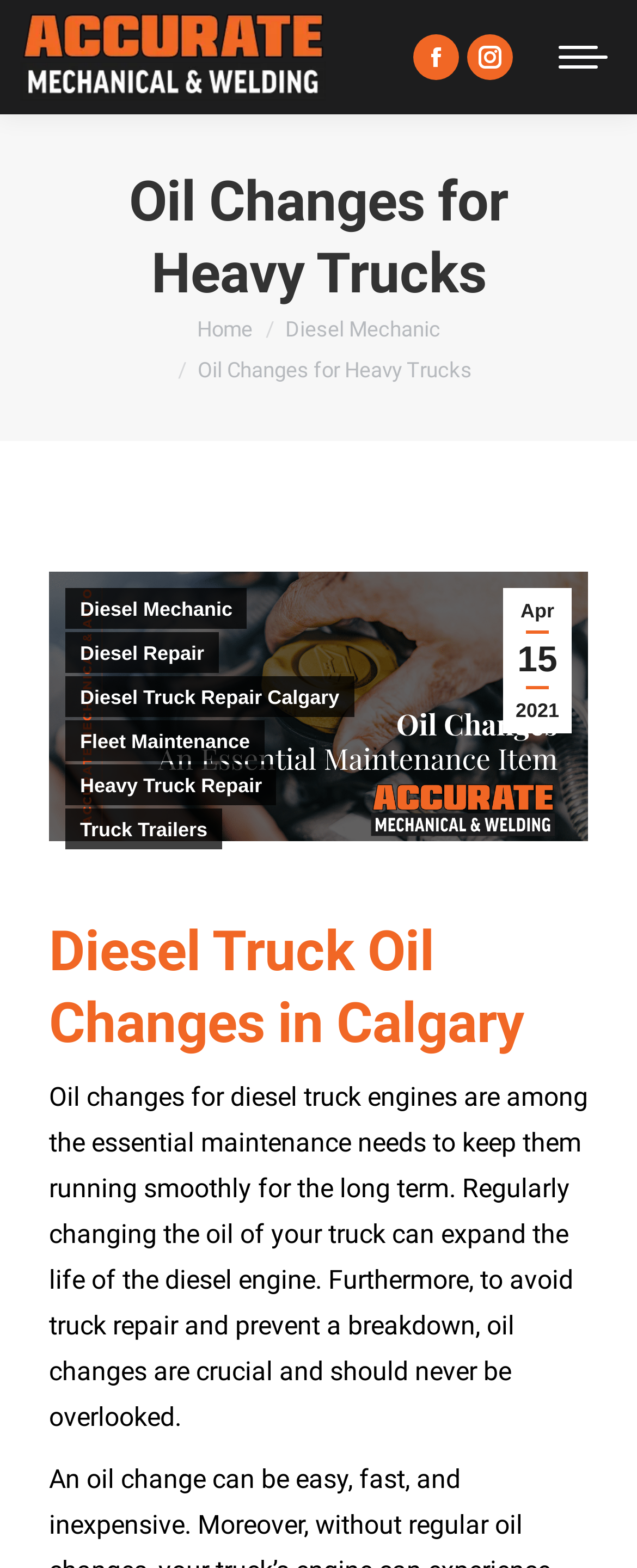Find the bounding box coordinates of the clickable region needed to perform the following instruction: "View the Diesel Mechanic page". The coordinates should be provided as four float numbers between 0 and 1, i.e., [left, top, right, bottom].

[0.447, 0.202, 0.691, 0.218]